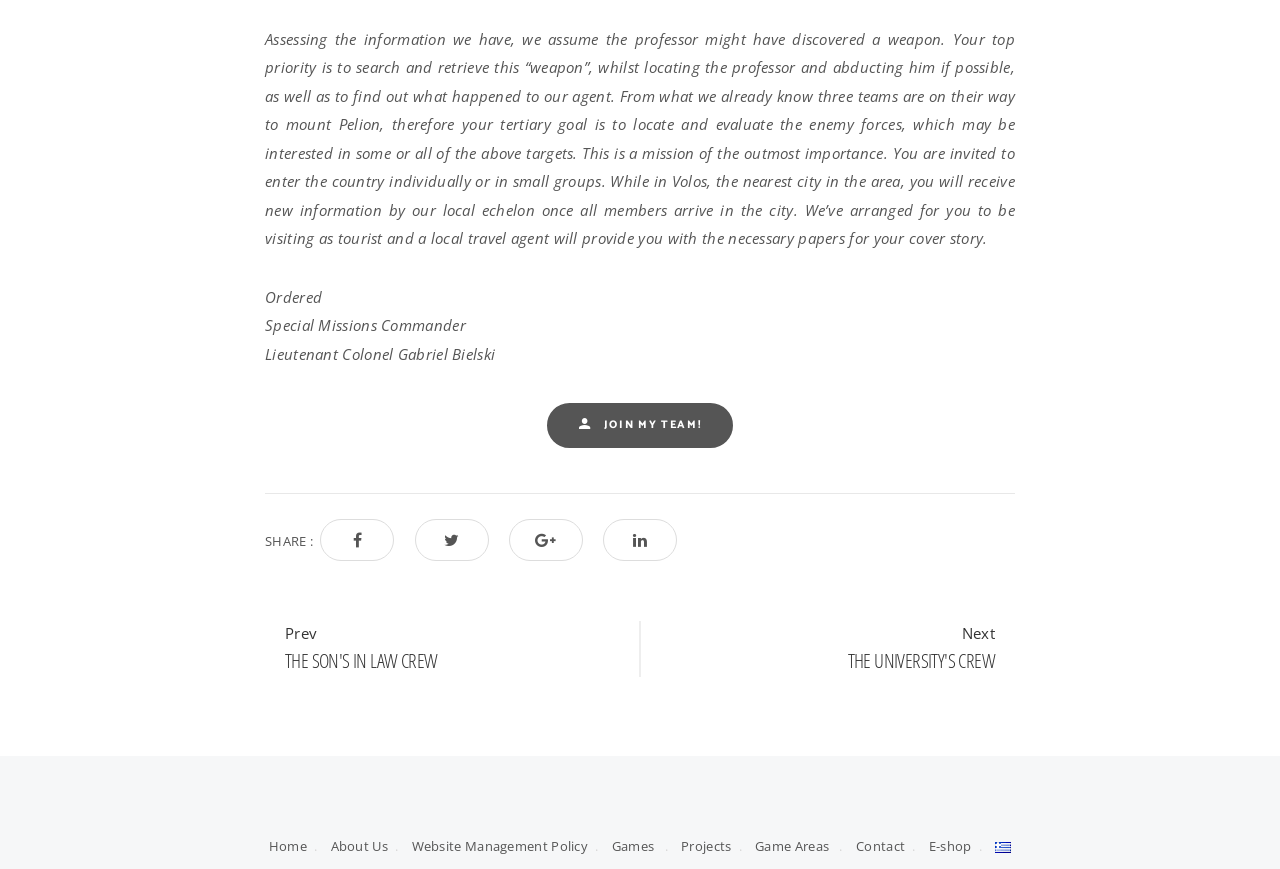Pinpoint the bounding box coordinates of the element you need to click to execute the following instruction: "Join a team". The bounding box should be represented by four float numbers between 0 and 1, in the format [left, top, right, bottom].

[0.427, 0.464, 0.573, 0.515]